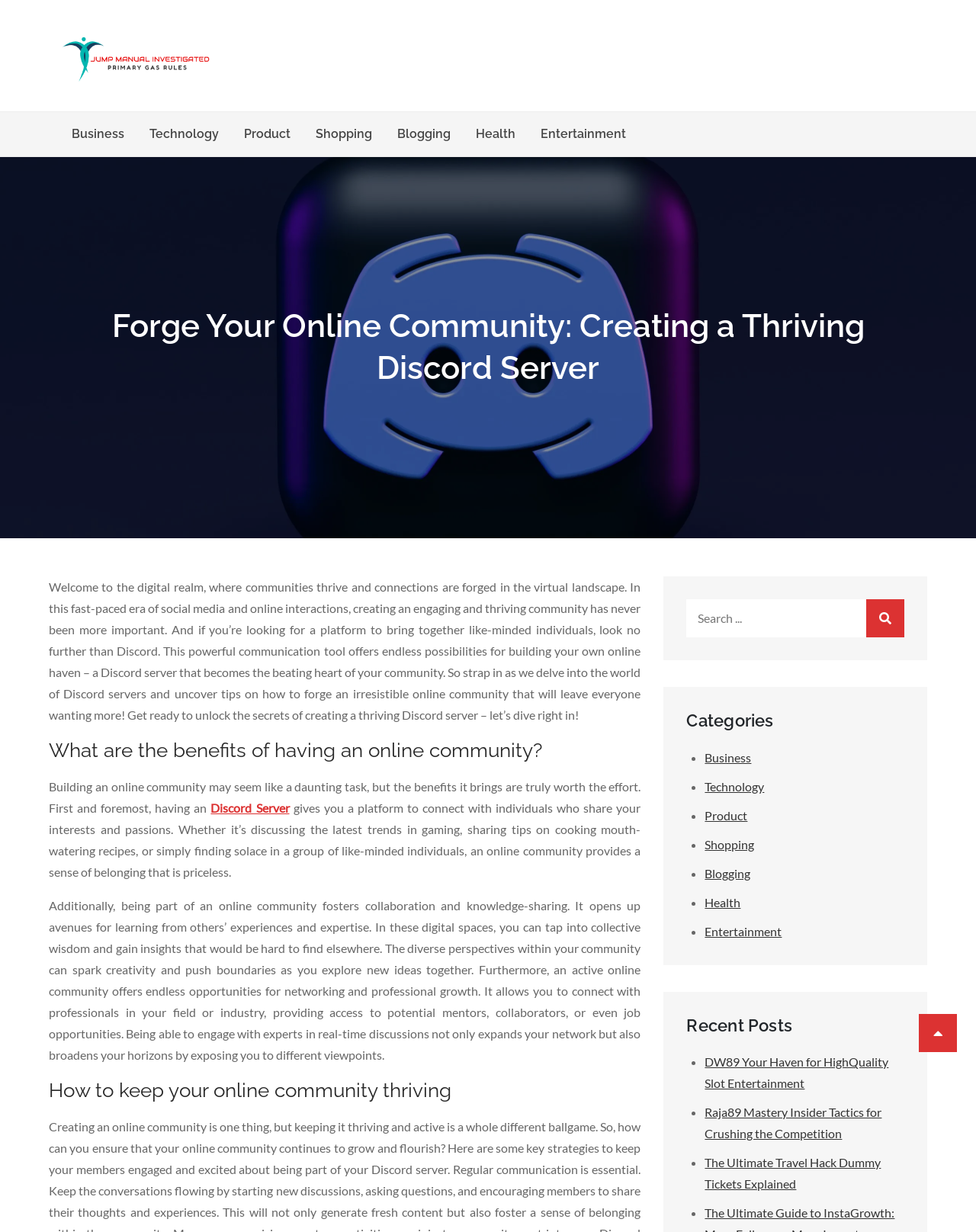Identify the coordinates of the bounding box for the element that must be clicked to accomplish the instruction: "Go to HOME page".

None